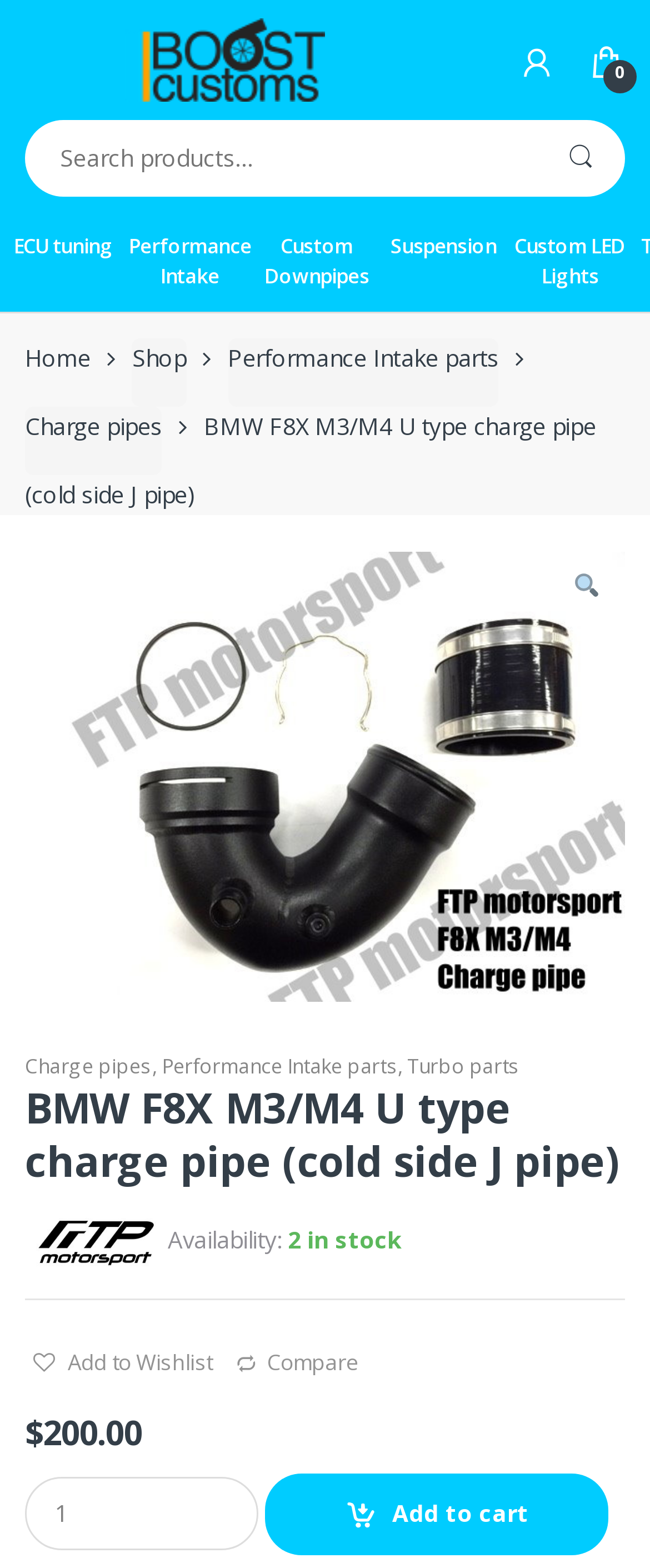What is the product name?
Please give a detailed answer to the question using the information shown in the image.

I found the product name by looking at the heading element on the webpage, which says 'BMW F8X M3/M4 U type charge pipe (cold side J pipe)'. This is likely the name of the product being displayed on the webpage.